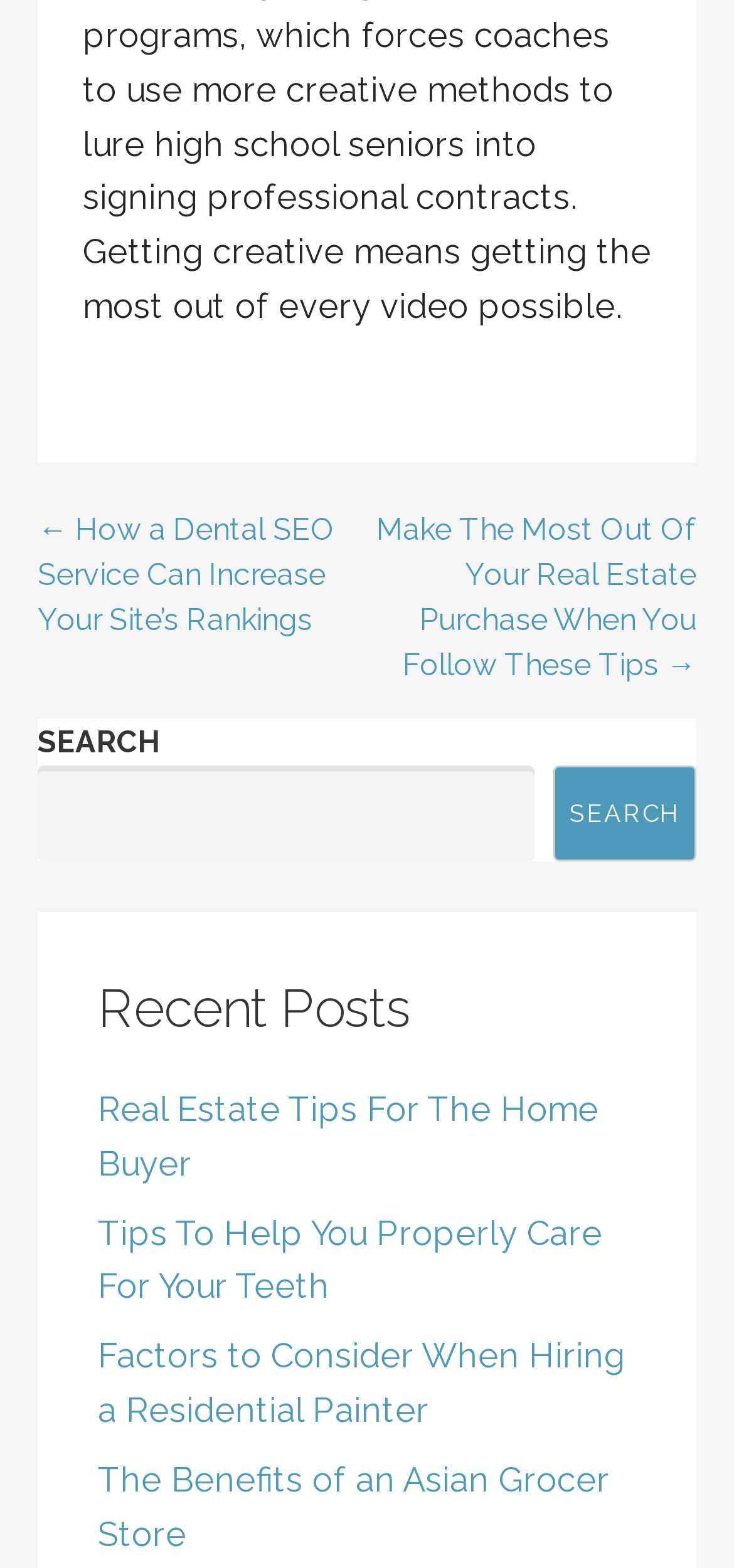Find the bounding box coordinates for the UI element whose description is: "parent_node: SEARCH name="s"". The coordinates should be four float numbers between 0 and 1, in the format [left, top, right, bottom].

[0.051, 0.488, 0.727, 0.549]